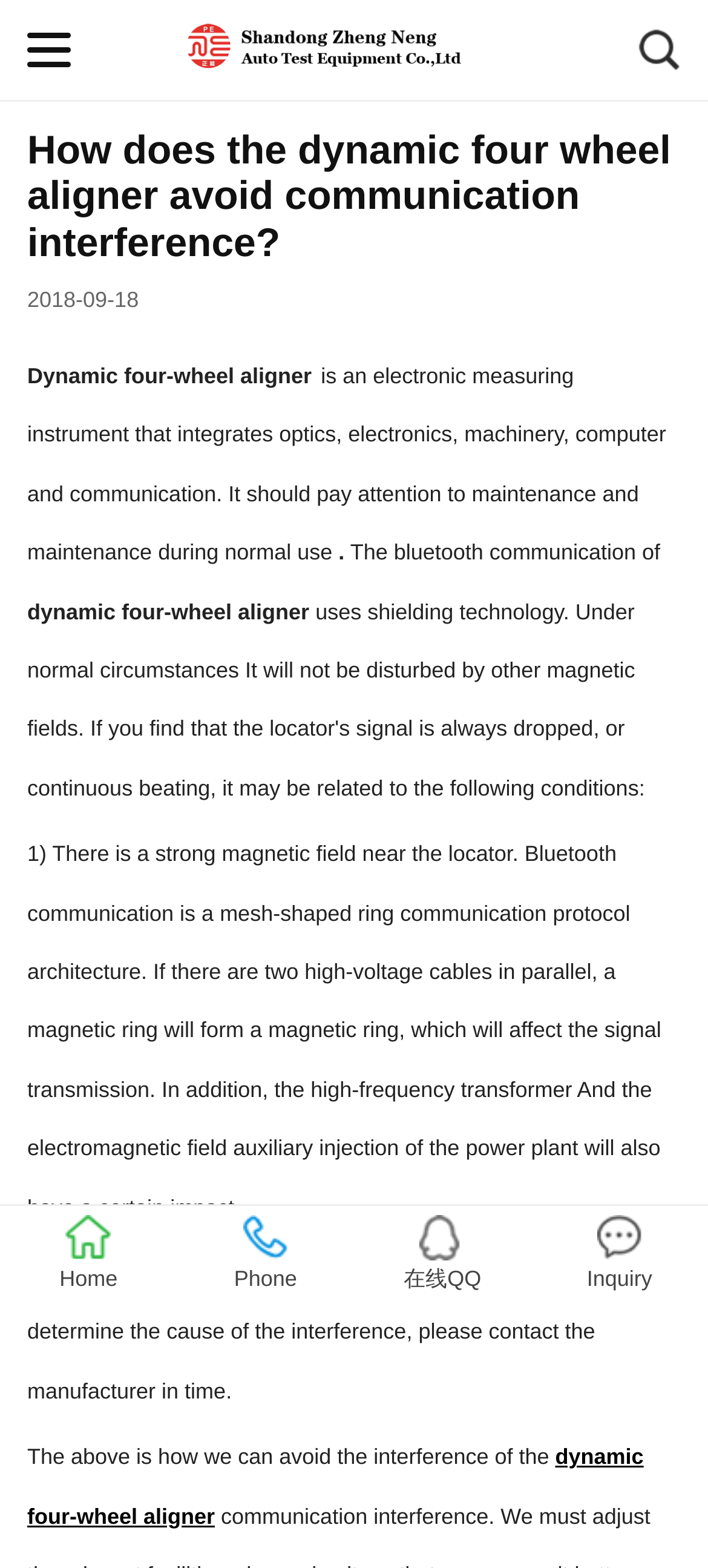Answer the question below using just one word or a short phrase: 
What can cause communication interference in the dynamic four-wheel aligner?

Strong magnetic field